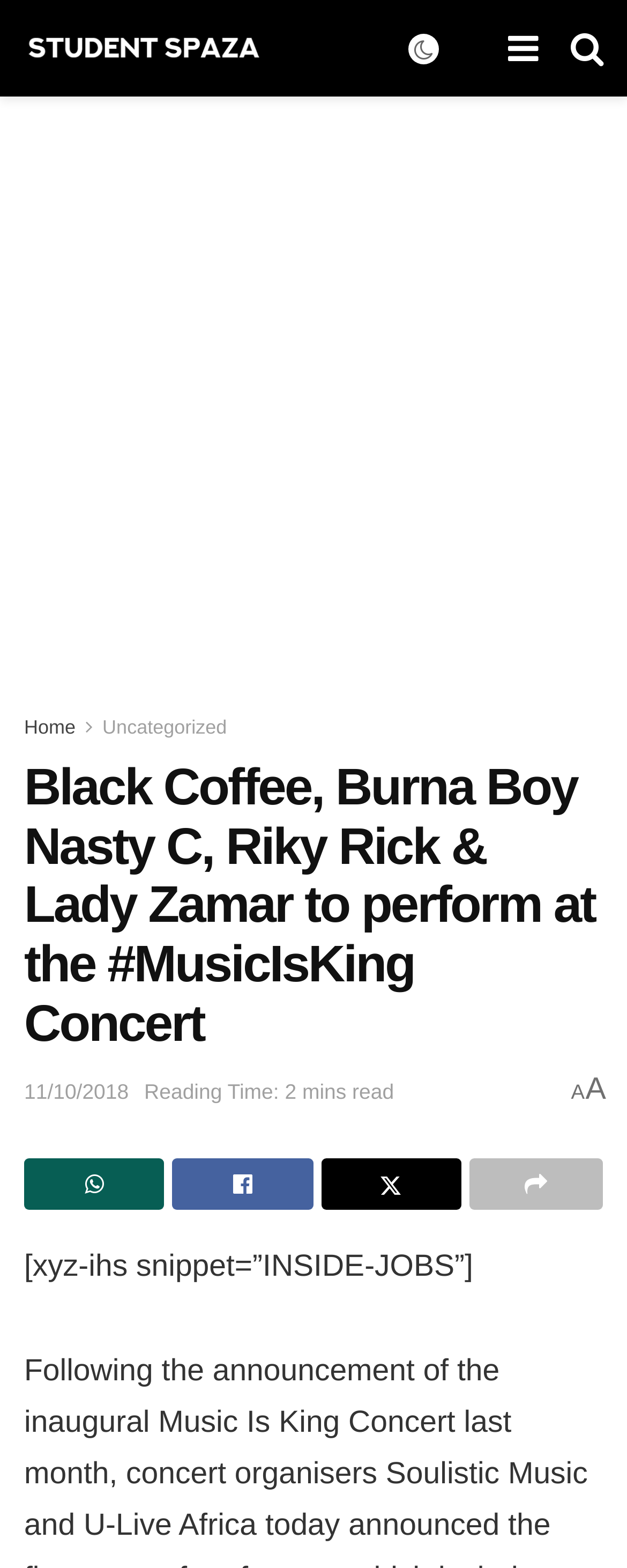How many artists are mentioned to perform at the concert?
Deliver a detailed and extensive answer to the question.

The main heading mentions four artists, namely Black Coffee, Burna Boy, Nasty C, and Riky Rick, who are scheduled to perform at the concert.